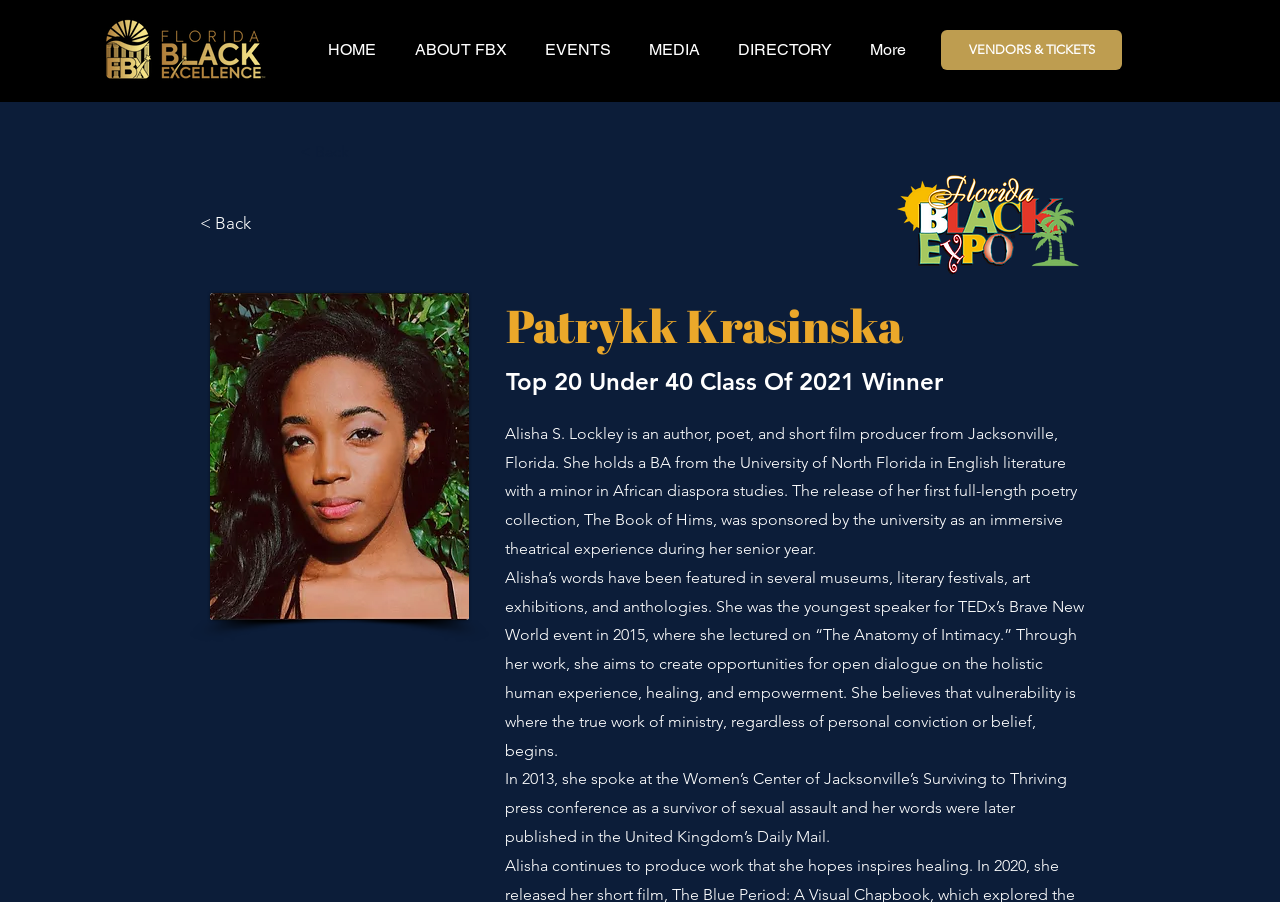What is the topic of Alisha's TEDx lecture?
Observe the image and answer the question with a one-word or short phrase response.

The Anatomy of Intimacy